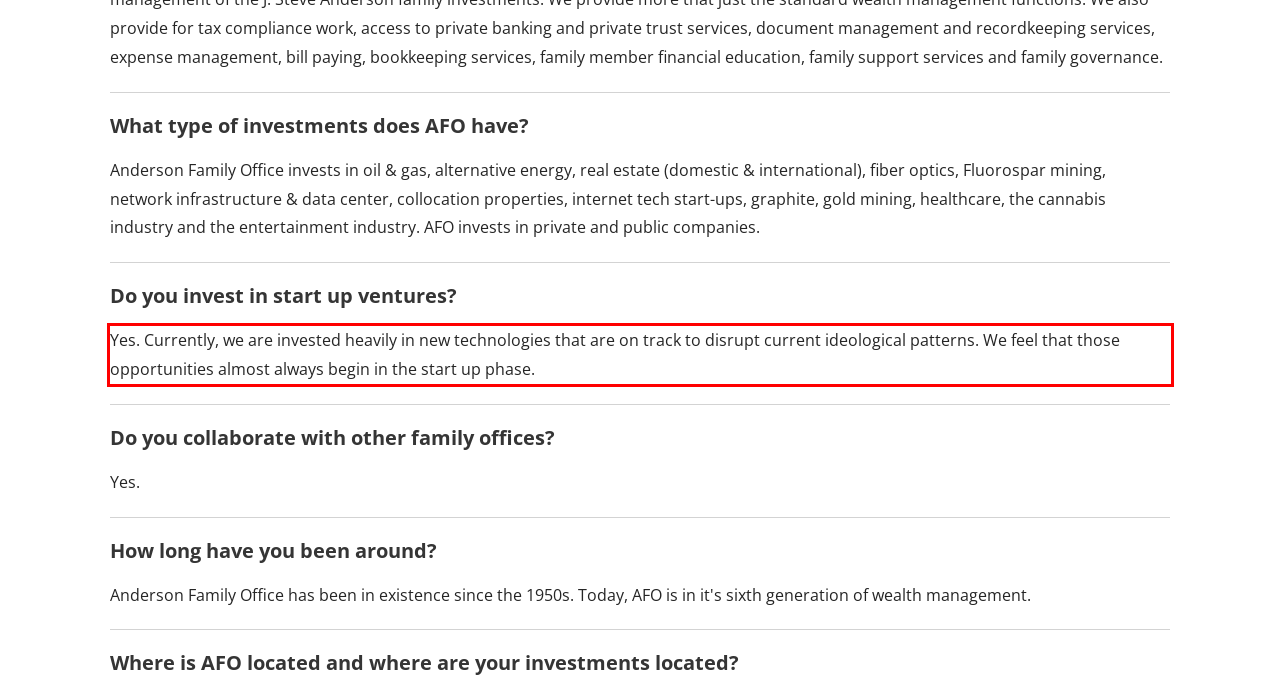With the provided screenshot of a webpage, locate the red bounding box and perform OCR to extract the text content inside it.

Yes. Currently, we are invested heavily in new technologies that are on track to disrupt current ideological patterns. We feel that those opportunities almost always begin in the start up phase.